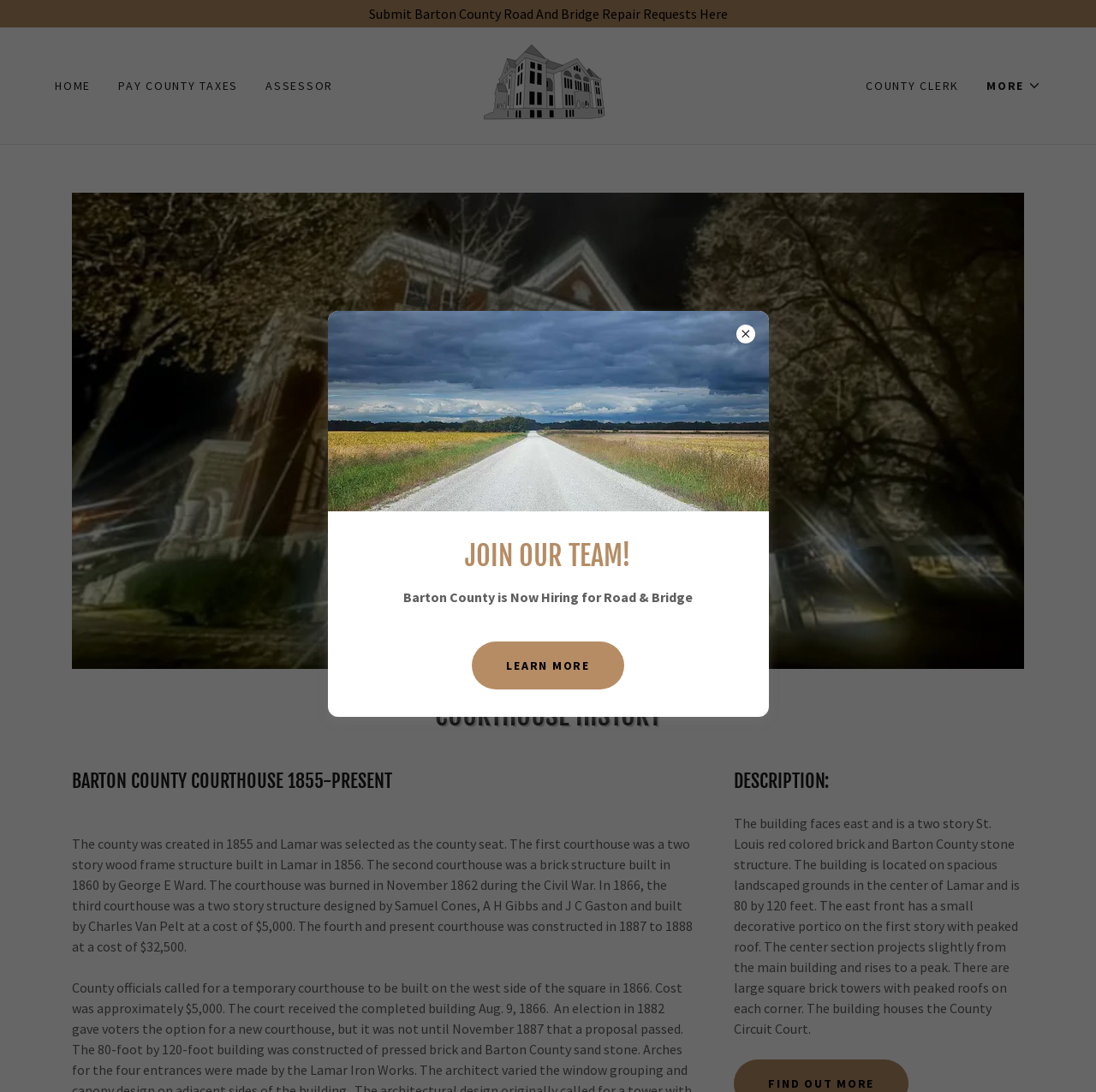Find the bounding box coordinates for the area you need to click to carry out the instruction: "Submit a road and bridge repair request". The coordinates should be four float numbers between 0 and 1, indicated as [left, top, right, bottom].

[0.0, 0.003, 1.0, 0.022]